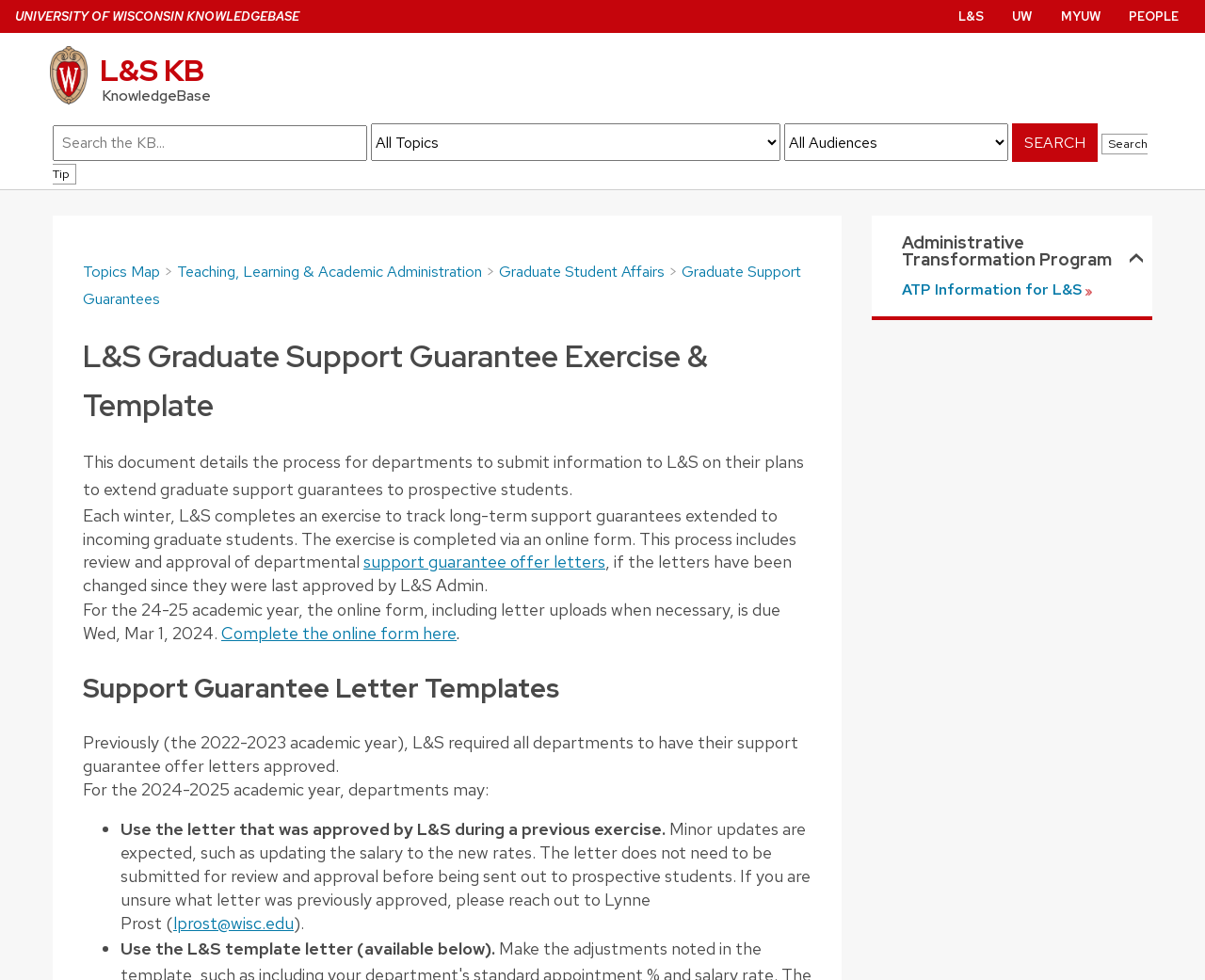Based on the image, provide a detailed response to the question:
Who should be contacted if unsure about the previously approved letter?

I found the contact person by reading the text on the webpage, which states 'If you are unsure what letter was previously approved, please reach out to Lynne Prost'.